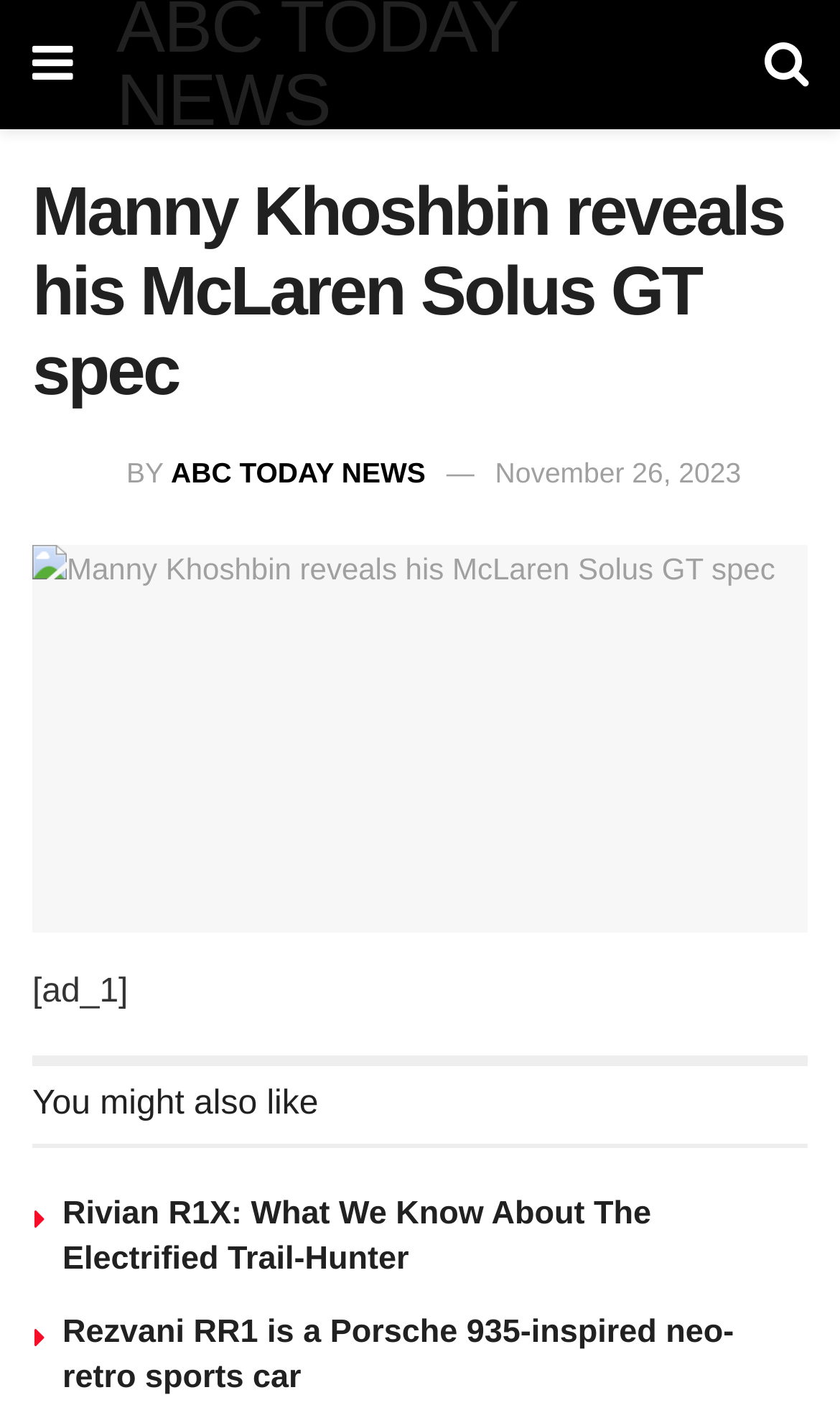Based on the image, provide a detailed response to the question:
How many related articles are shown?

The webpage has a section titled 'You might also like' which contains two article previews, each with a heading and a link. Therefore, there are two related articles shown.